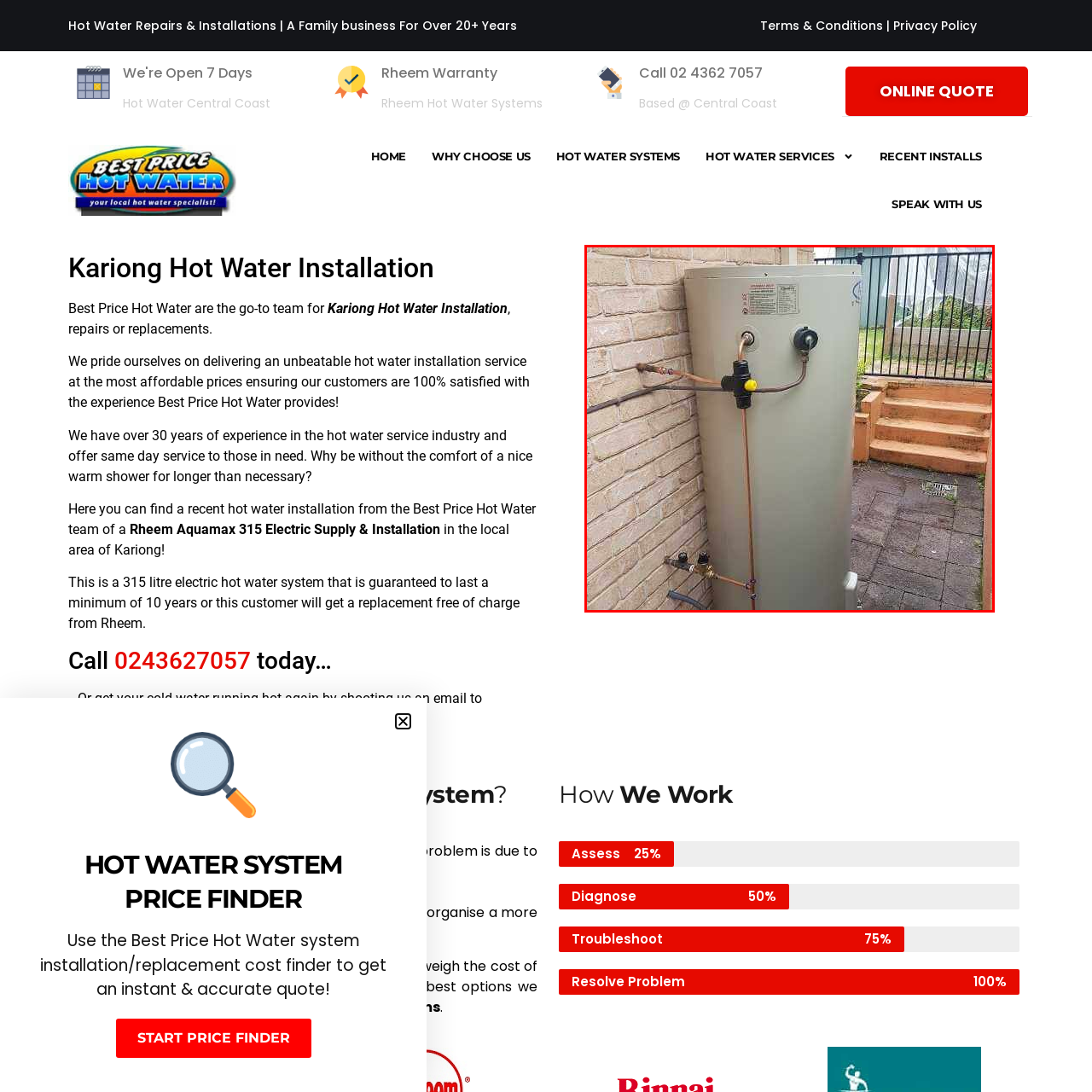Create an extensive description for the image inside the red frame.

The image features a Rheem Aquamax 315 electric hot water system, prominently installed against a brick wall in a residential setting. This system is designed with multiple connections for both hot and cold water, showcasing its robust copper piping. The unit is characterized by its sleek, cylindrical shape, and is positioned in a clearly functional area, likely serving a nearby household's hot water needs. In the background, a glimpse of a fenced area and steps leading up can be seen, indicating an outdoor environment typical of suburban landscapes. The overall setting suggests recent installation and highlights the focus on reliable hot water solutions, emphasizing Best Price Hot Water's commitment to quality service in the Central Coast region.